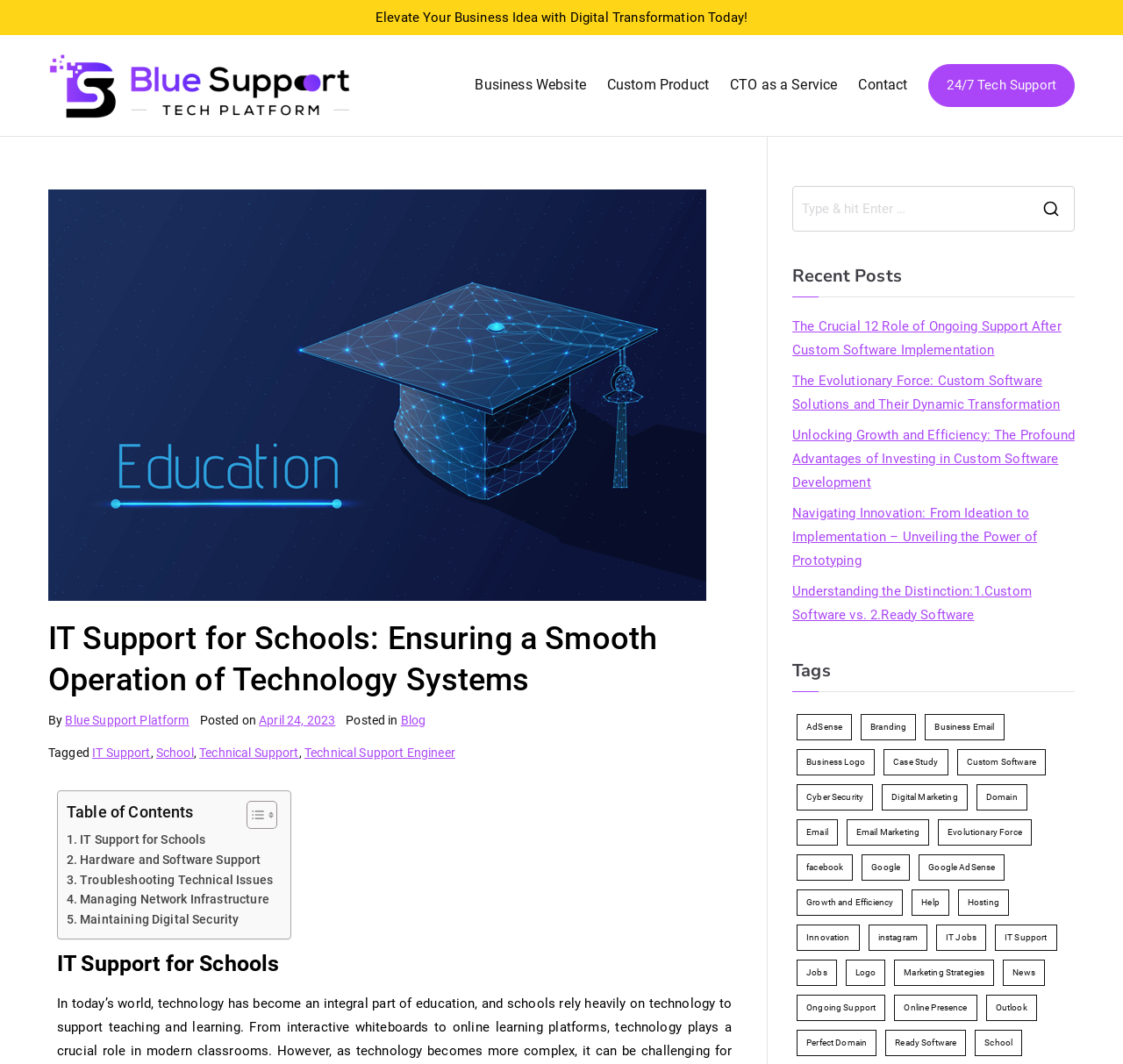Find the bounding box coordinates of the clickable element required to execute the following instruction: "Click on the 'Custom Software' tag". Provide the coordinates as four float numbers between 0 and 1, i.e., [left, top, right, bottom].

[0.852, 0.704, 0.931, 0.729]